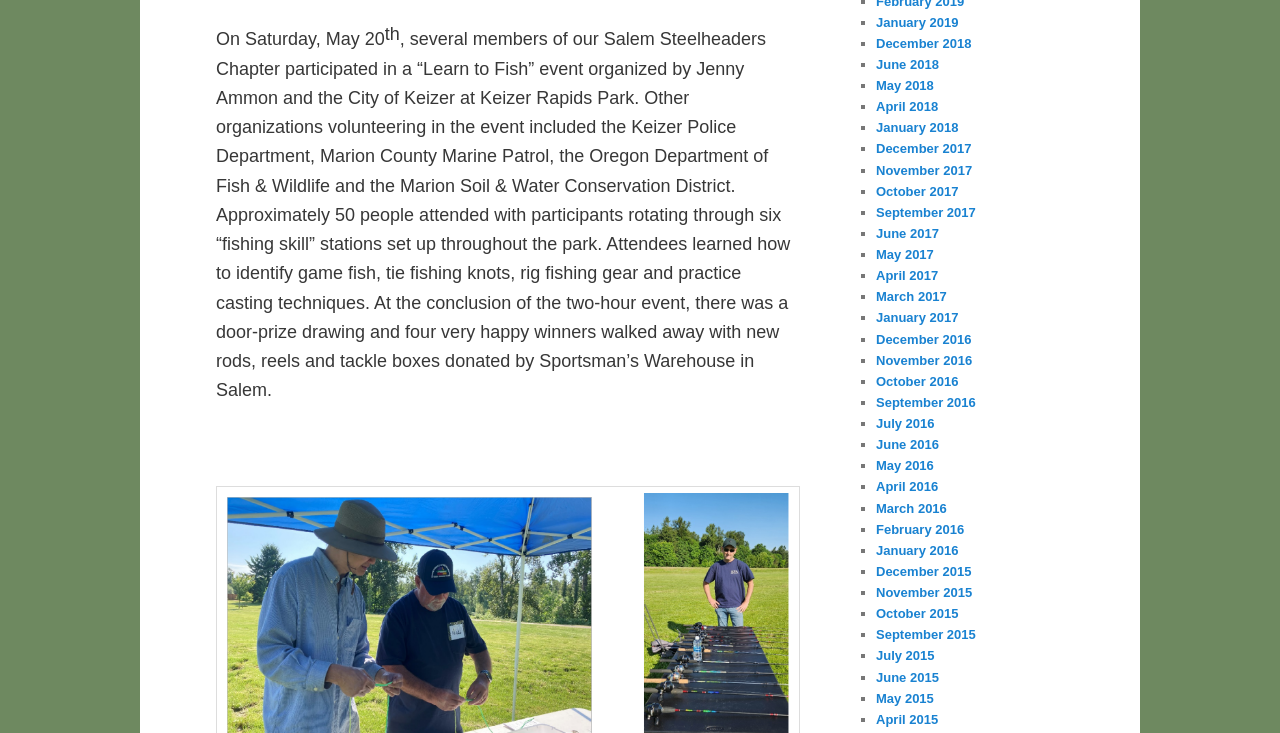How many people attended the event?
Use the information from the screenshot to give a comprehensive response to the question.

According to the text, approximately 50 people attended the 'Learn to Fish' event.